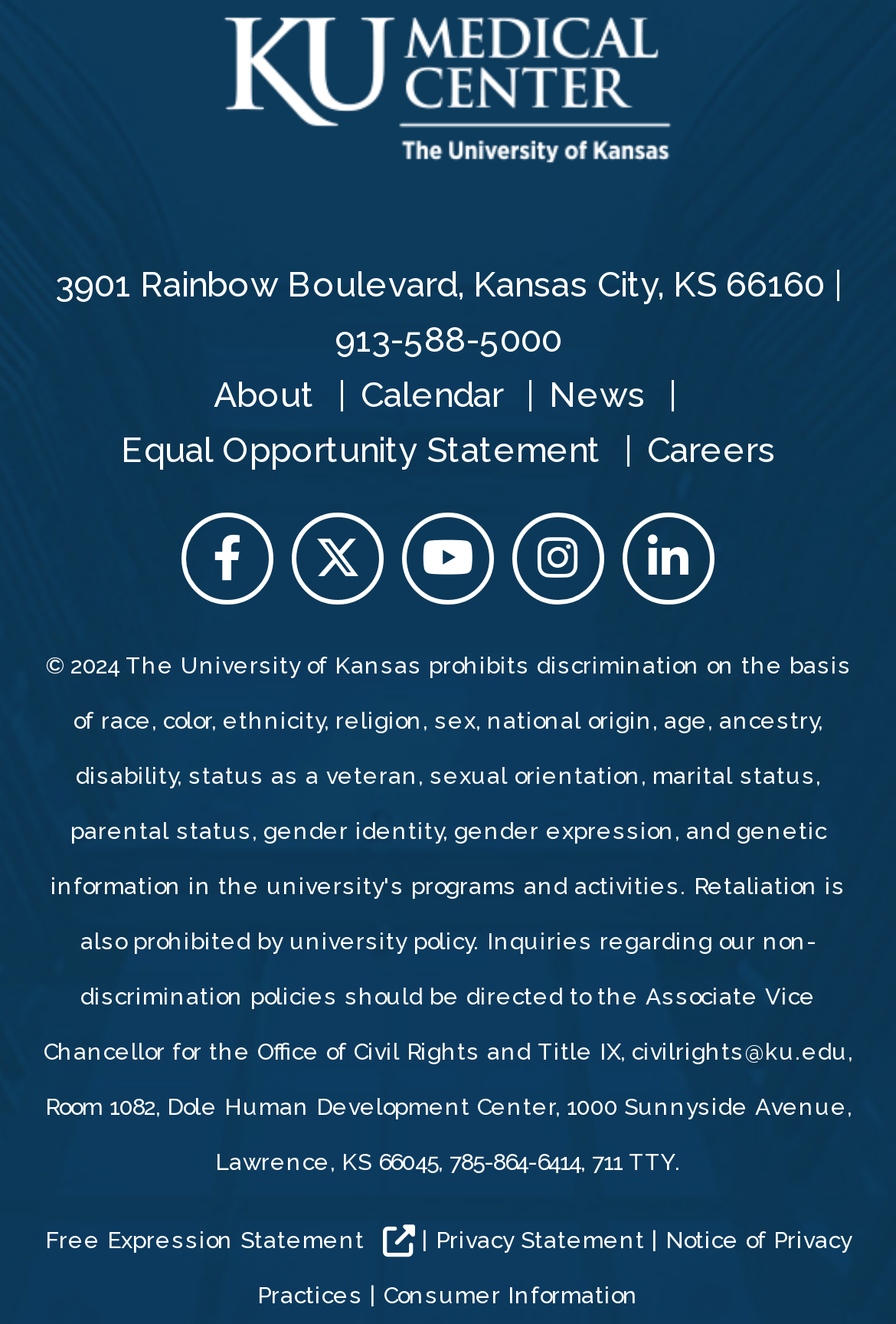Provide the bounding box coordinates of the HTML element described by the text: "Notice of Privacy Practices".

[0.287, 0.927, 0.95, 0.988]